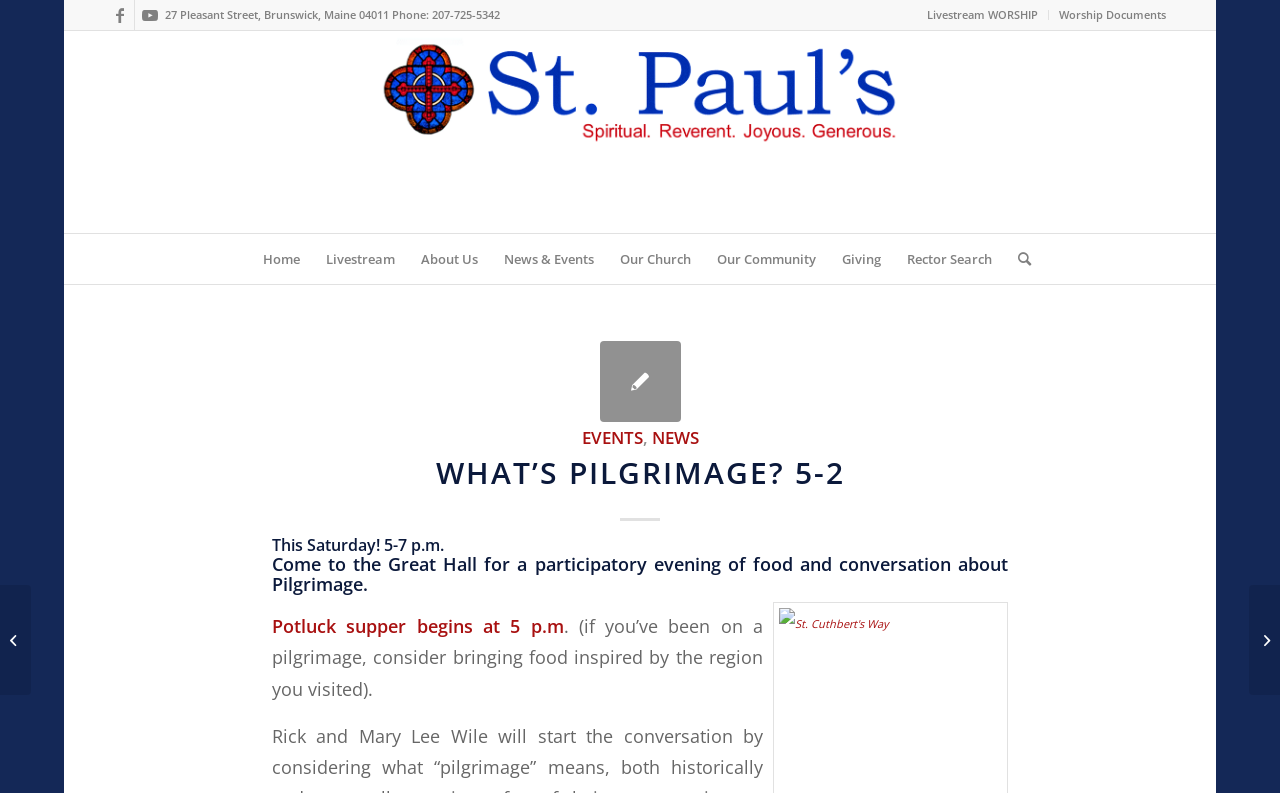Please reply to the following question using a single word or phrase: 
What time does the potluck supper begin?

5 p.m.